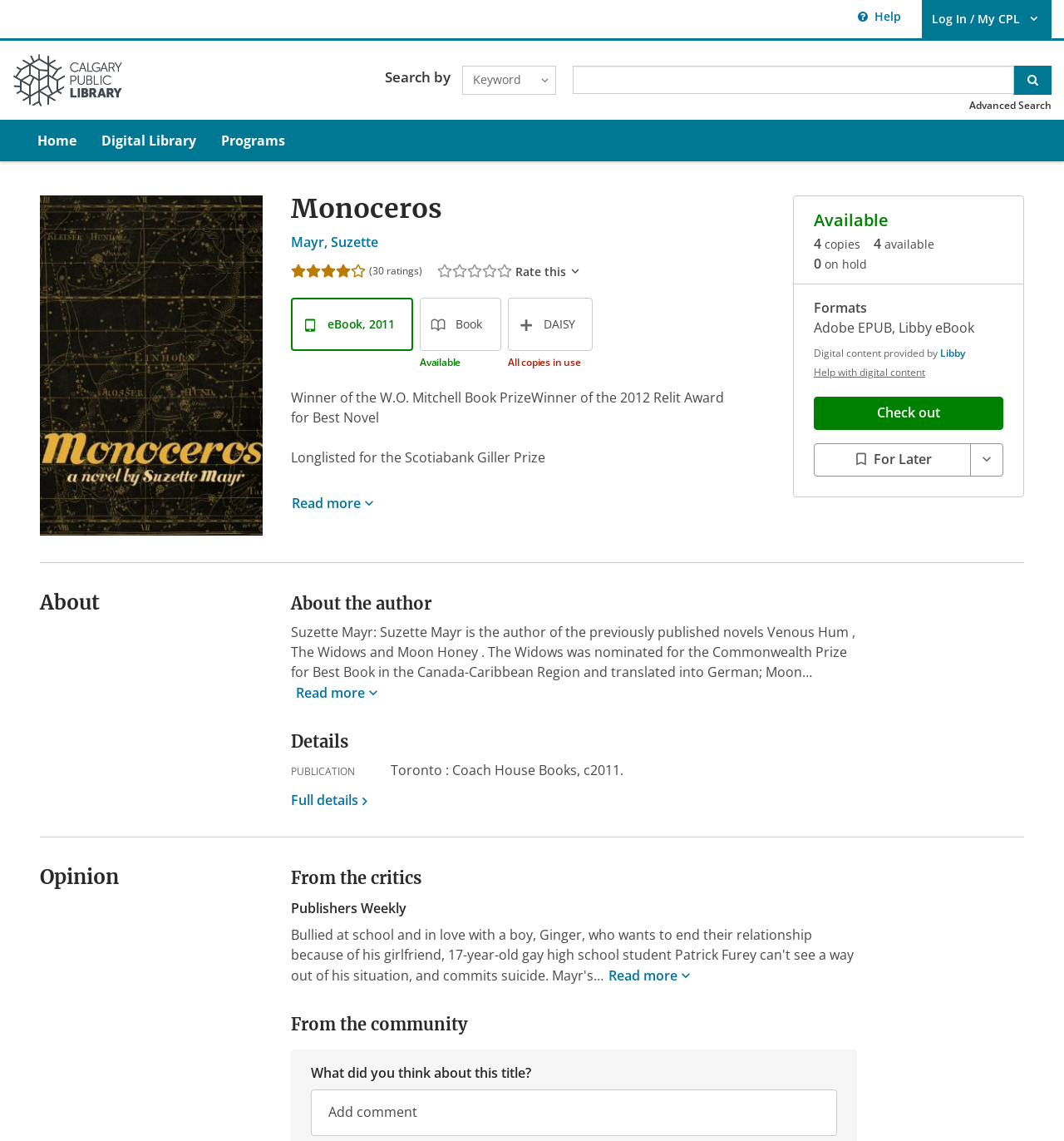Identify the bounding box for the given UI element using the description provided. Coordinates should be in the format (top-left x, top-left y, bottom-right x, bottom-right y) and must be between 0 and 1. Here is the description: Digital Library

[0.084, 0.105, 0.196, 0.141]